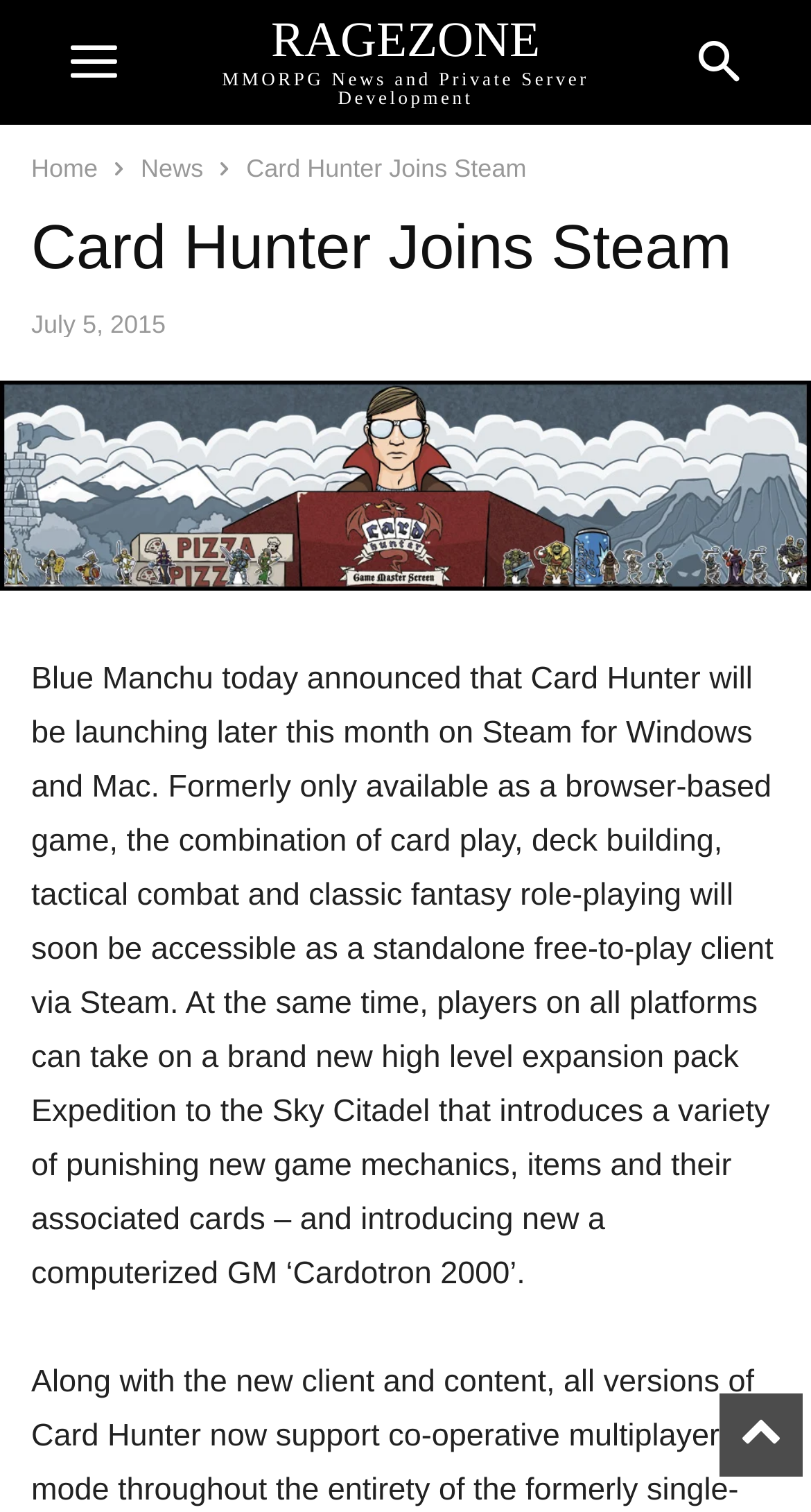Detail the various sections and features of the webpage.

The webpage is about the announcement of Card Hunter joining Steam. At the top left of the page, there is a link to "RAGEZONE MMORPG News and Private Server Development". Below it, there are three links in a row: "Home", "News", and a title "Card Hunter Joins Steam". 

Below the title, there is a header section that spans almost the entire width of the page. Within this section, there is a heading "Card Hunter Joins Steam" on the left, and a time stamp "July 5, 2015" on the left side, slightly below the heading. 

On the top right of the page, there is a large image related to Card Hunter, taking up almost the entire width of the page. 

Below the image, there is a long paragraph of text that summarizes the announcement. The text explains that Card Hunter will be launching on Steam for Windows and Mac, and introduces a new expansion pack called "Expedition to the Sky Citadel" with new game mechanics, items, and a computerized GM called "Cardotron 2000".